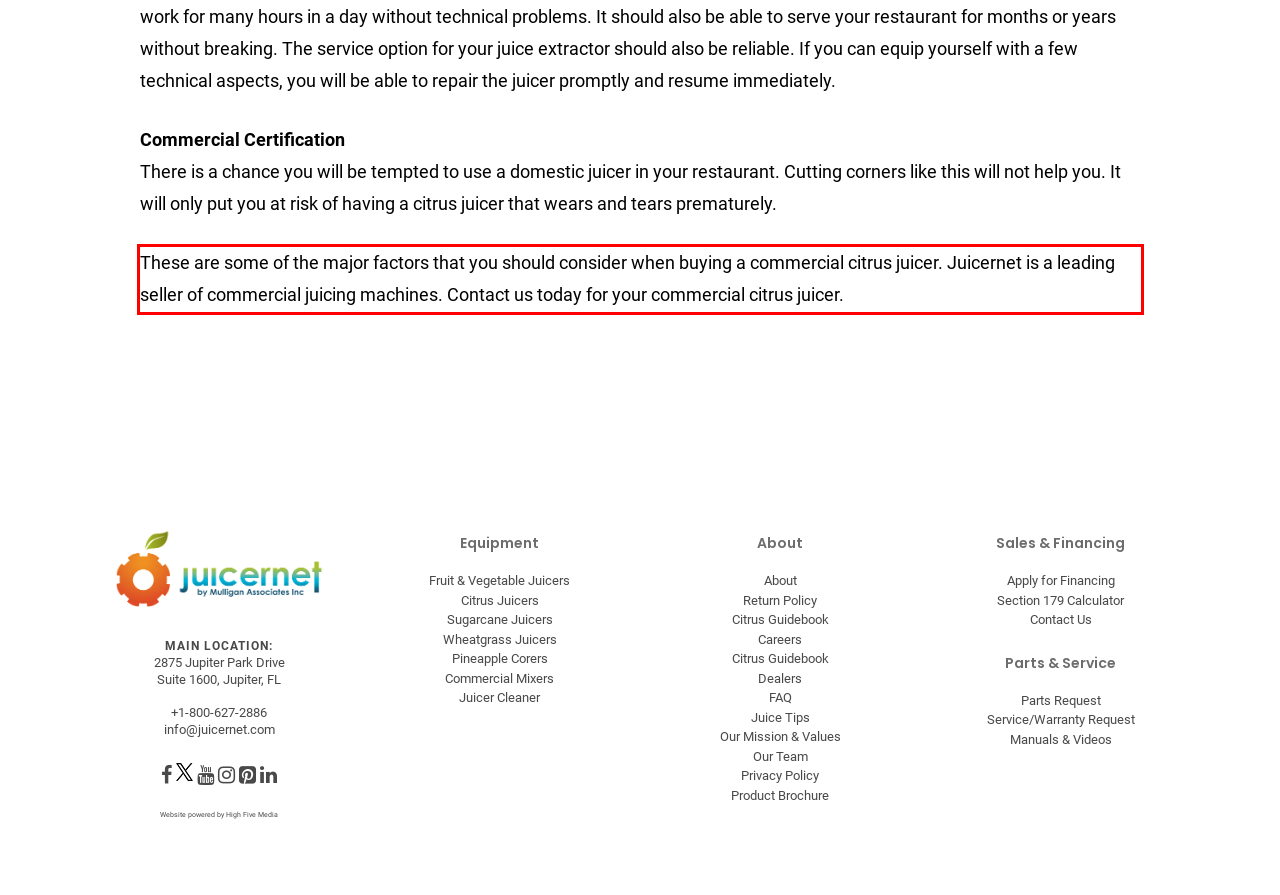You are given a screenshot with a red rectangle. Identify and extract the text within this red bounding box using OCR.

These are some of the major factors that you should consider when buying a commercial citrus juicer. Juicernet is a leading seller of commercial juicing machines. Contact us today for your commercial citrus juicer.